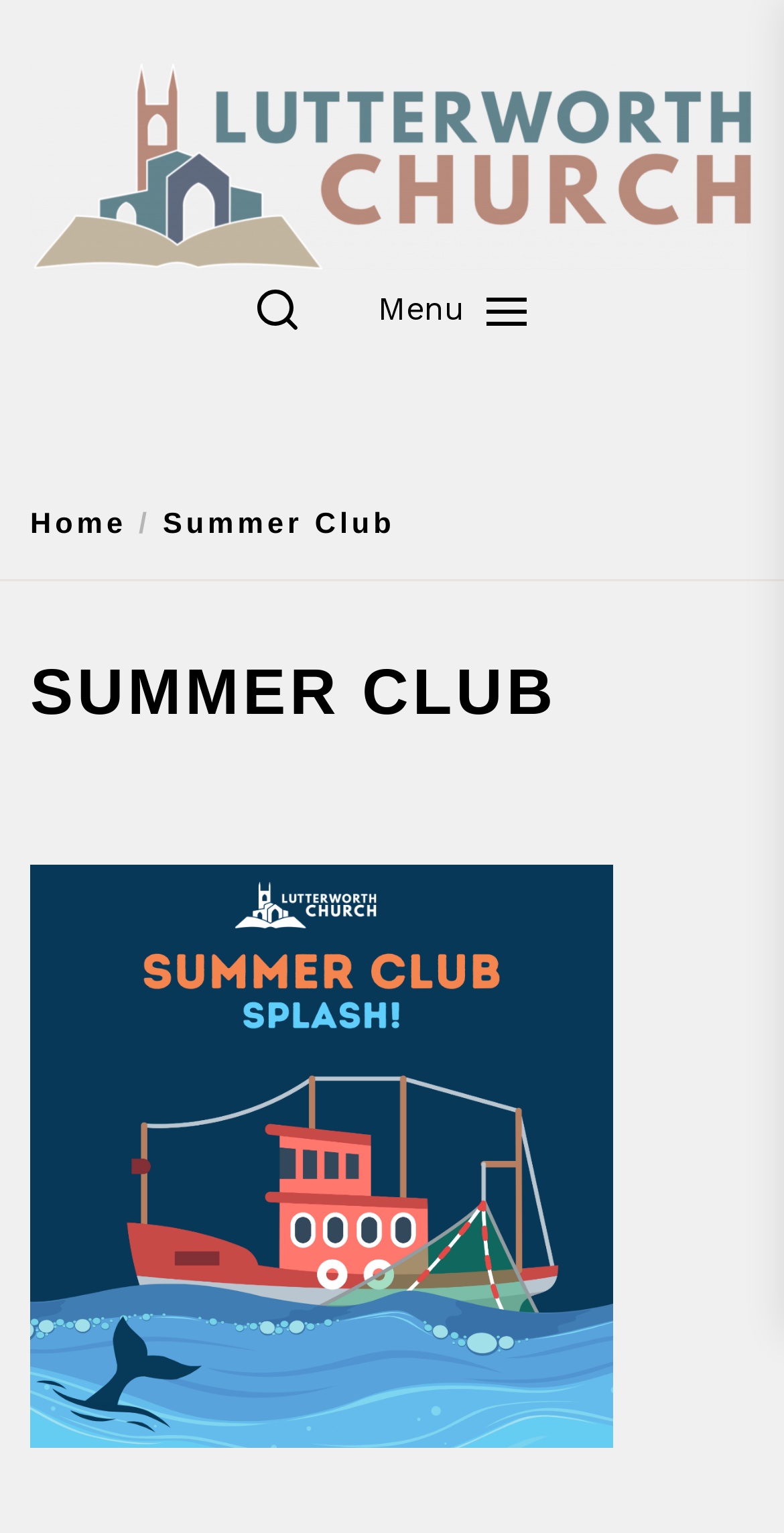Describe the webpage in detail, including text, images, and layout.

The webpage is about Summer Club, specifically related to Lutterworth Church. At the top left, there is a link and an image, both labeled as "Lutterworth Church", which suggests that the image is a logo or a representation of the church. 

To the right of the image, there are two buttons, "Search" and "Menu", positioned horizontally. Below the image and buttons, there is a navigation section labeled as "Breadcrumbs", which contains two links, "Home" and "/Summer Club". The "/Summer Club" link is a sub-link, indicating that the current page is a sub-page of the Summer Club section.

Below the navigation section, there is a header section with a large heading that reads "SUMMER CLUB". This heading takes up a significant portion of the page, spanning from the left to the right edge. 

Underneath the header, there is a figure, which is likely an image, taking up a significant portion of the page, but not as wide as the header. The figure is positioned near the bottom of the page, leaving some space at the bottom right corner.